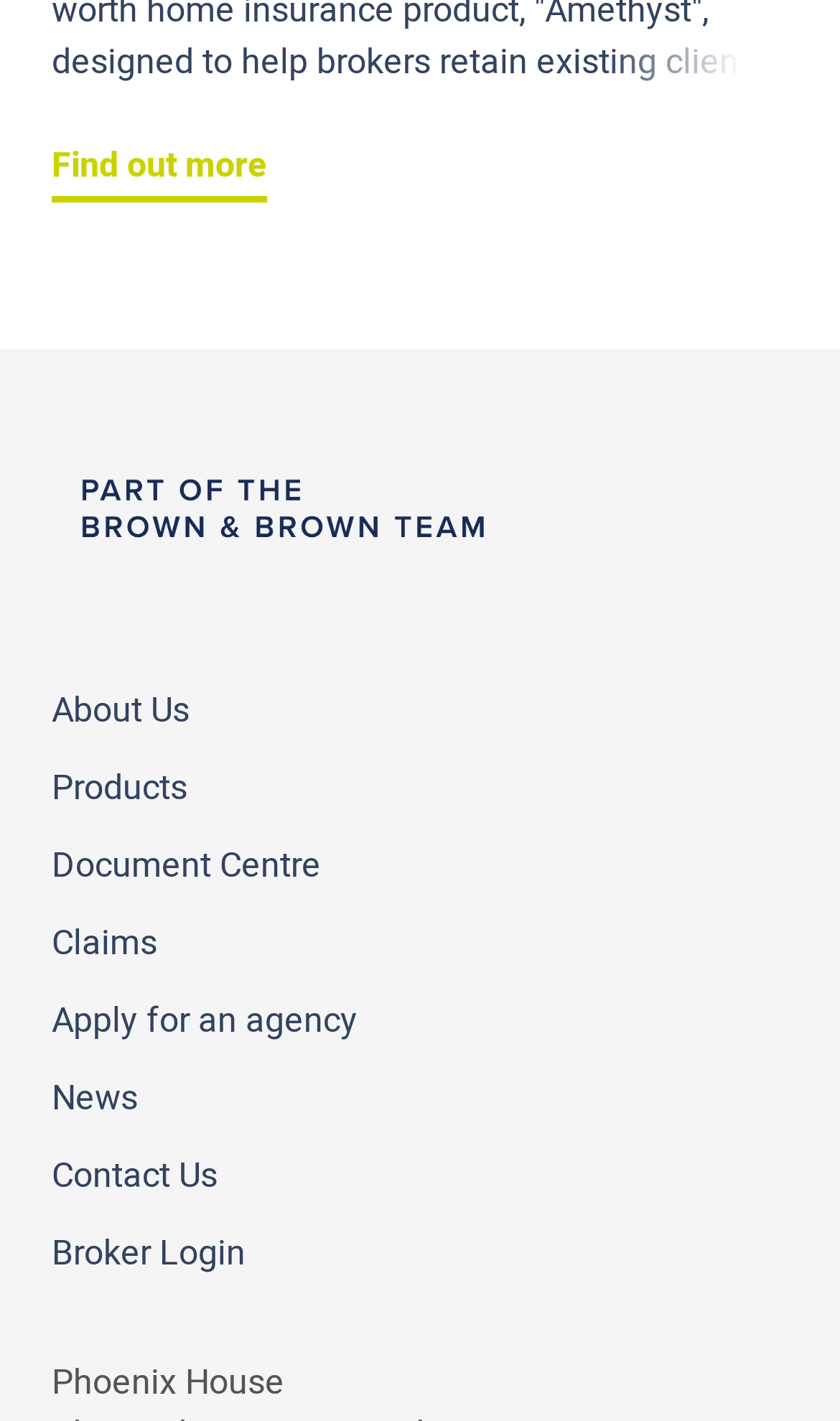Locate the bounding box coordinates of the segment that needs to be clicked to meet this instruction: "Visit the 'About Us' page".

[0.062, 0.482, 0.226, 0.518]